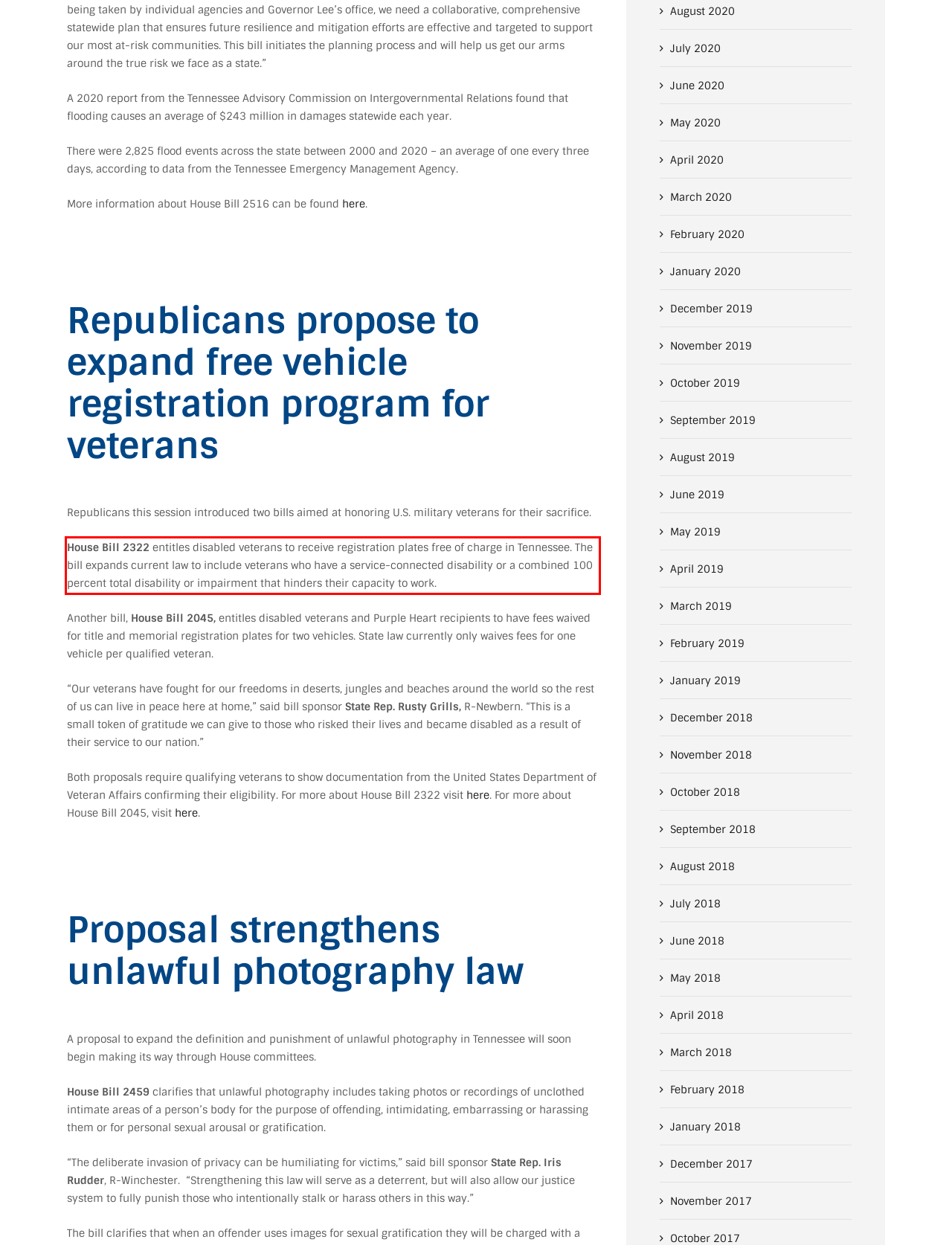Please analyze the provided webpage screenshot and perform OCR to extract the text content from the red rectangle bounding box.

House Bill 2322 entitles disabled veterans to receive registration plates free of charge in Tennessee. The bill expands current law to include veterans who have a service-connected disability or a combined 100 percent total disability or impairment that hinders their capacity to work.